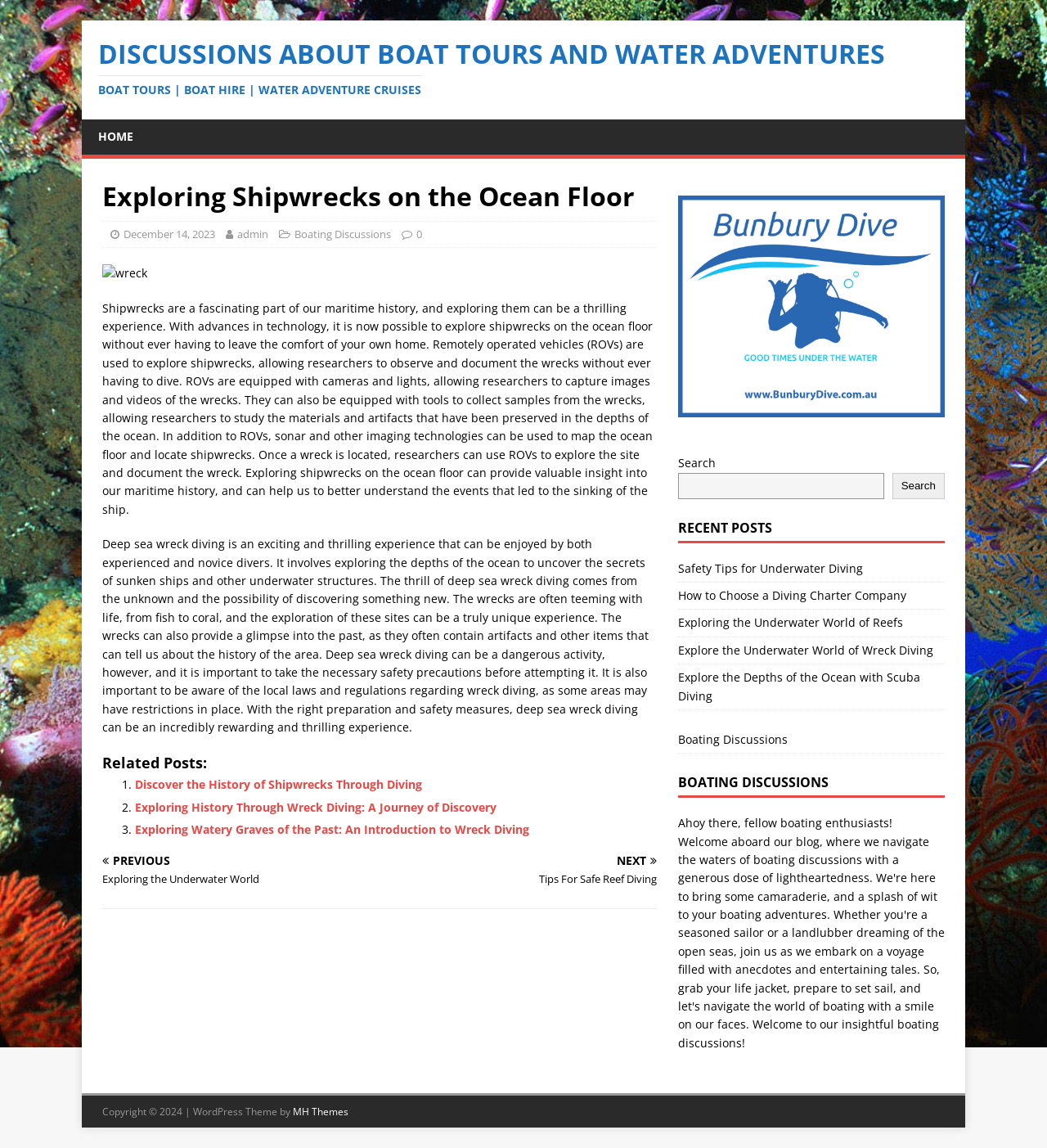Identify the bounding box for the described UI element: "admin".

[0.227, 0.198, 0.256, 0.211]